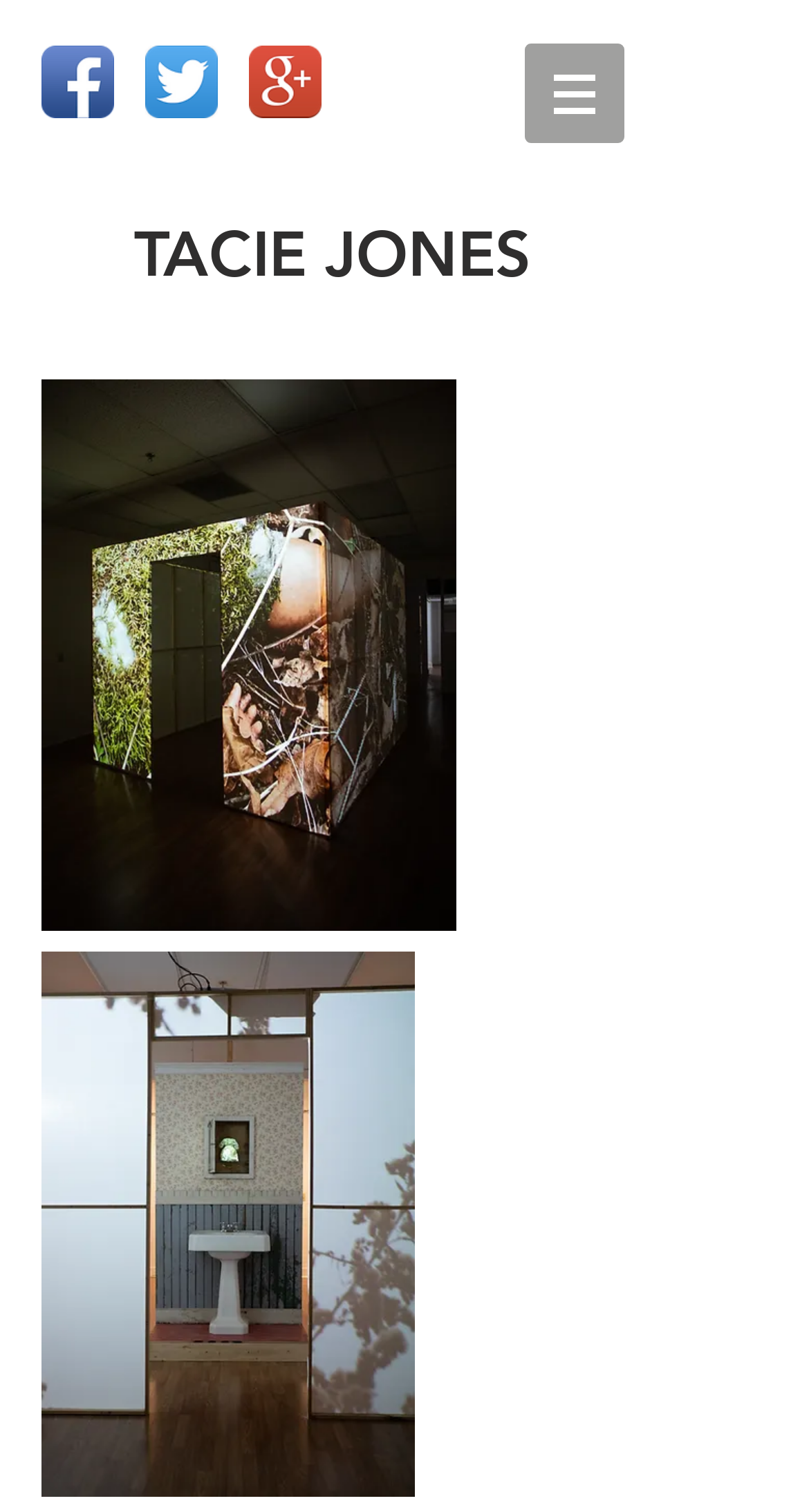Using the description: "aria-label="Facebook App Icon"", determine the UI element's bounding box coordinates. Ensure the coordinates are in the format of four float numbers between 0 and 1, i.e., [left, top, right, bottom].

[0.051, 0.03, 0.141, 0.078]